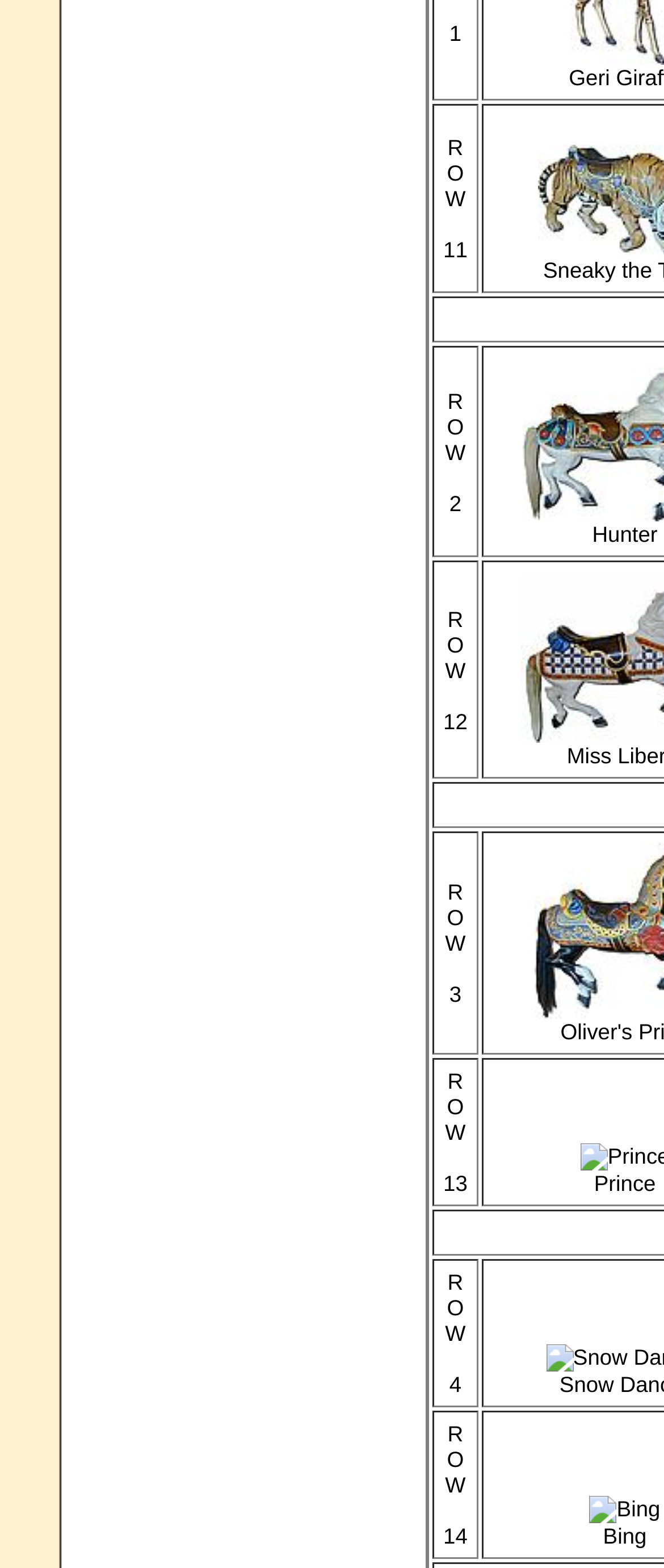Analyze the image and answer the question with as much detail as possible: 
What is the text next to the image at the bottom?

The image at the bottom is accompanied by a link with the text 'Bing Bing'.